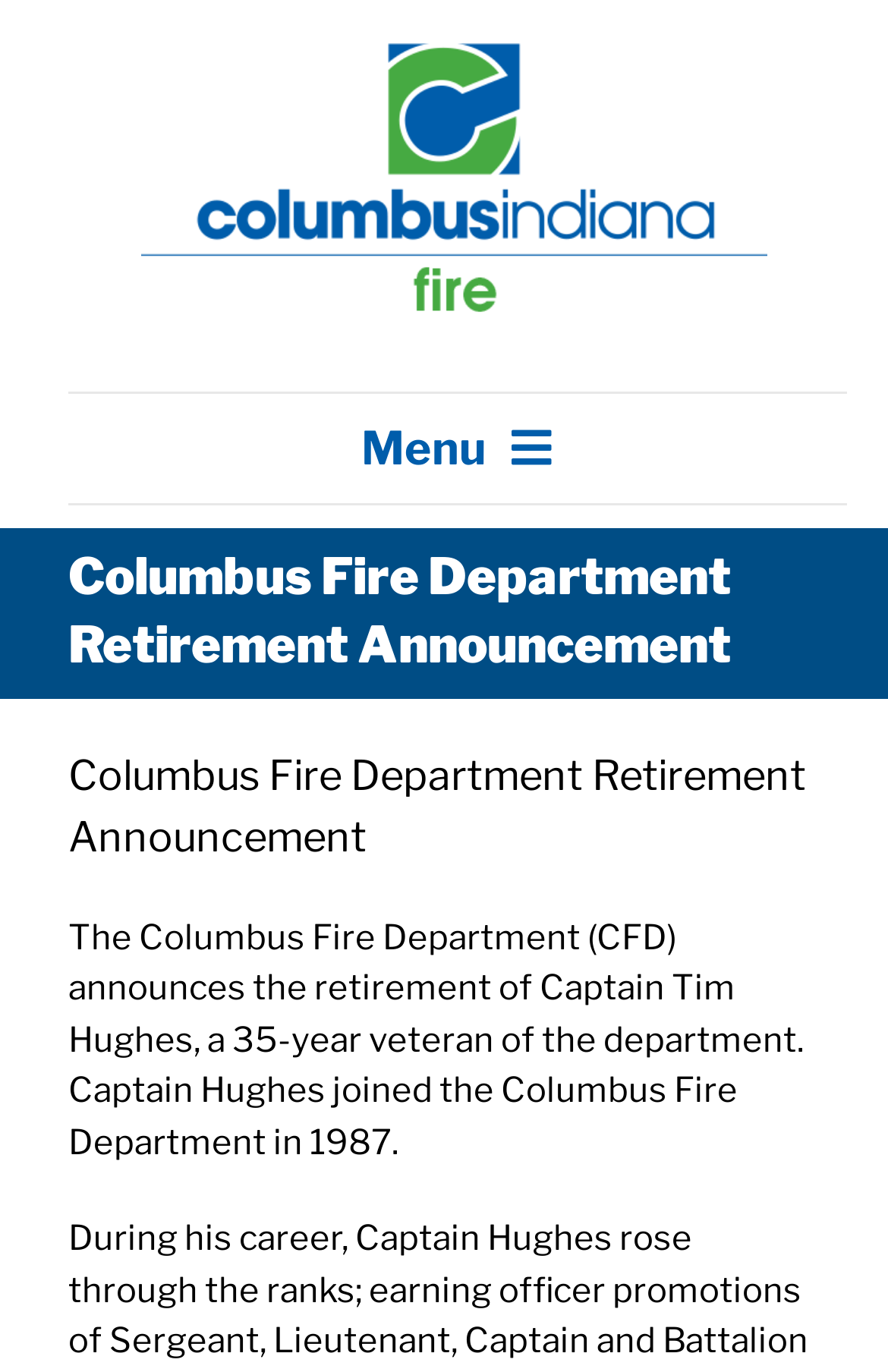Please identify the bounding box coordinates of the region to click in order to complete the given instruction: "Open the Menu". The coordinates should be four float numbers between 0 and 1, i.e., [left, top, right, bottom].

[0.355, 0.286, 0.676, 0.366]